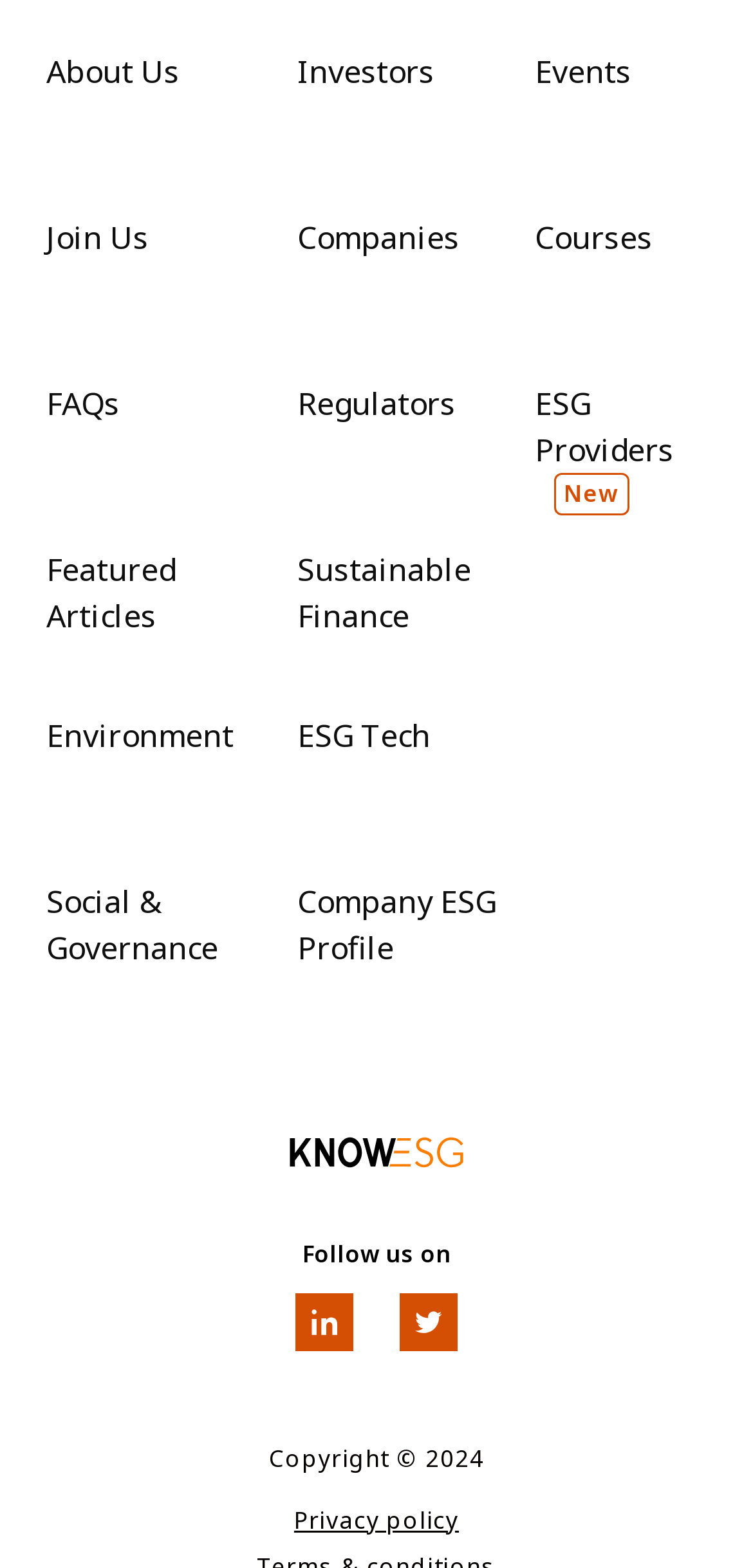Please pinpoint the bounding box coordinates for the region I should click to adhere to this instruction: "Explore ESG Providers".

[0.71, 0.242, 0.938, 0.328]